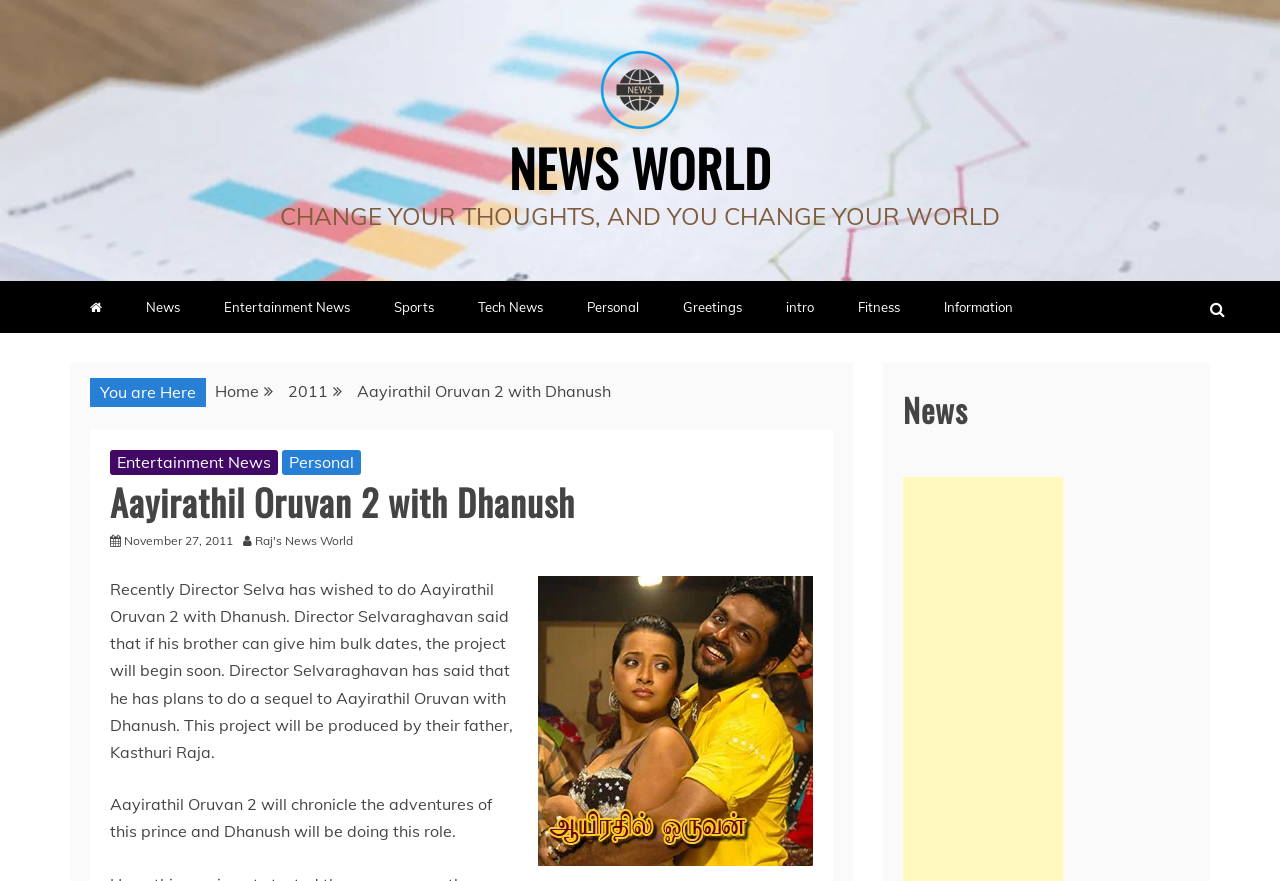Please locate the bounding box coordinates of the element that should be clicked to achieve the given instruction: "Check out November 27, 2011 news".

[0.097, 0.606, 0.182, 0.623]